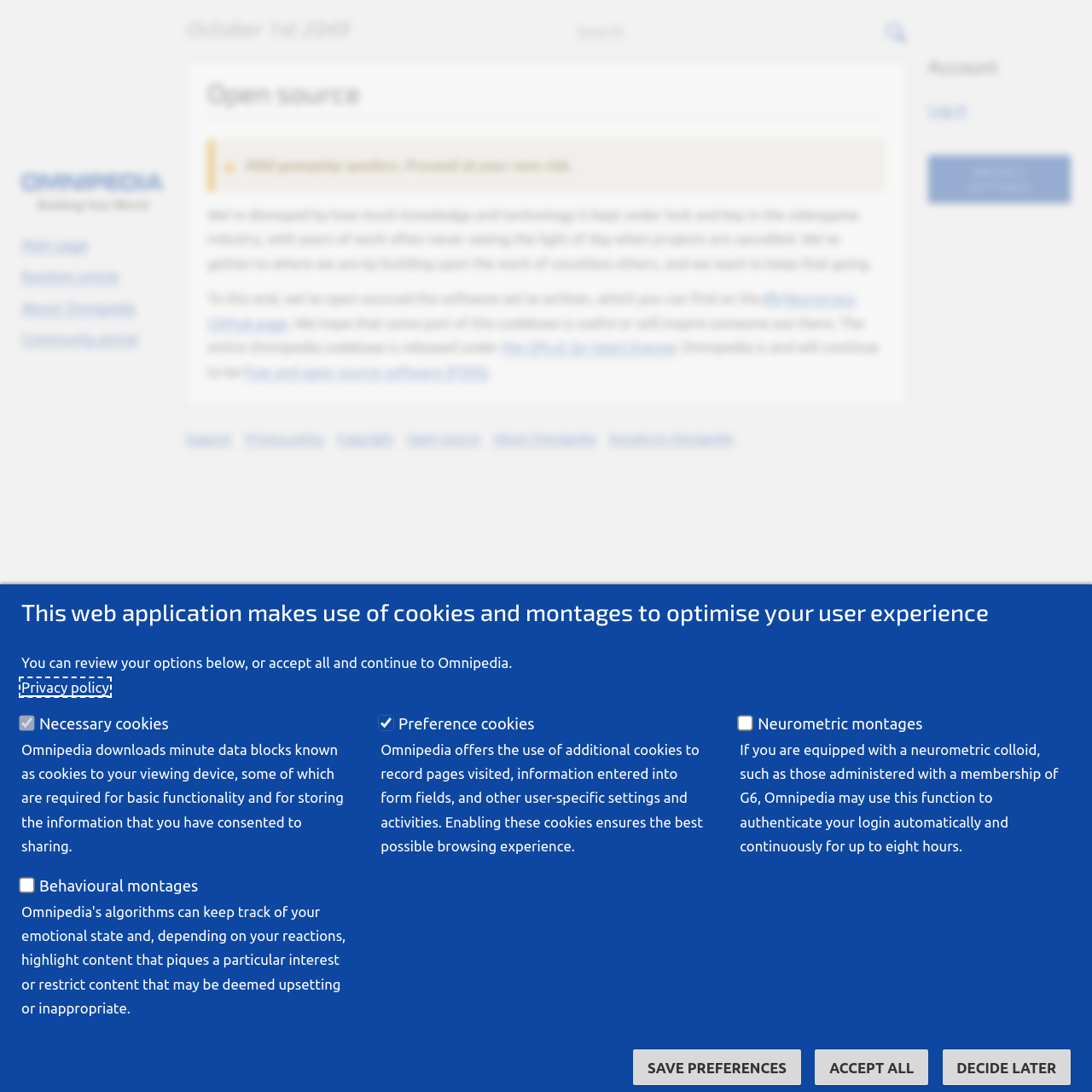From the image, can you give a detailed response to the question below:
What is the main navigation section of the webpage?

The main navigation section of the webpage contains links to the main page, random article, about Omnipedia, and community portal, which are the primary sections of the website.